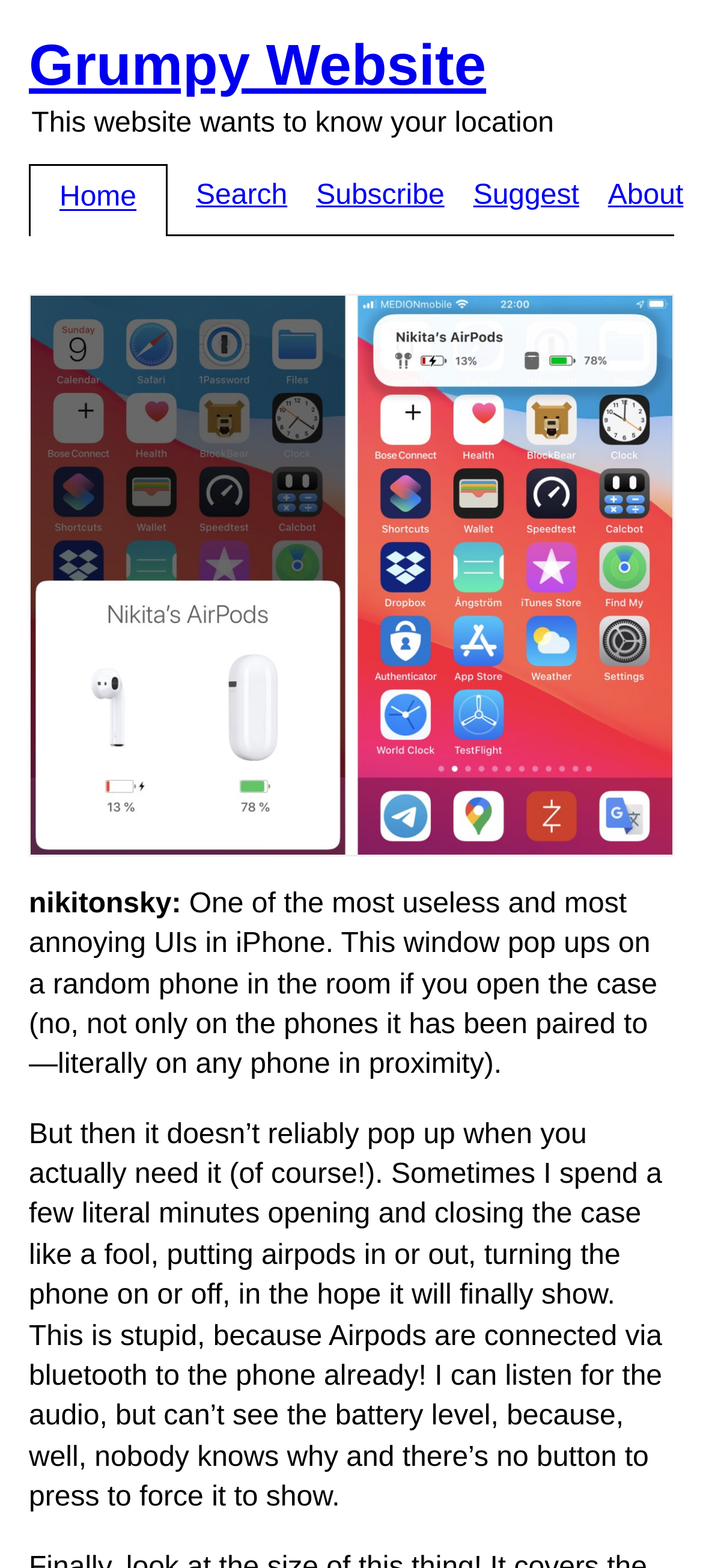Answer this question using a single word or a brief phrase:
How many links are there in the top navigation bar?

5